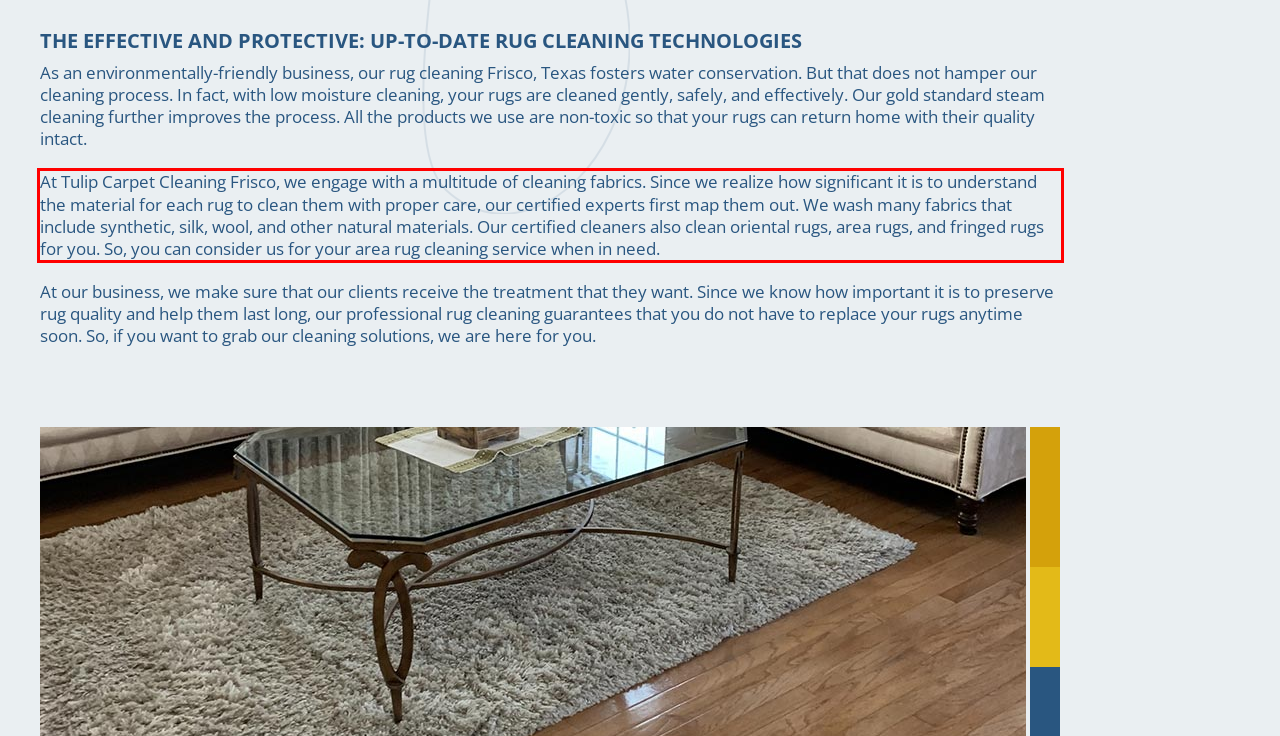Your task is to recognize and extract the text content from the UI element enclosed in the red bounding box on the webpage screenshot.

At Tulip Carpet Cleaning Frisco, we engage with a multitude of cleaning fabrics. Since we realize how significant it is to understand the material for each rug to clean them with proper care, our certified experts first map them out. We wash many fabrics that include synthetic, silk, wool, and other natural materials. Our certified cleaners also clean oriental rugs, area rugs, and fringed rugs for you. So, you can consider us for your area rug cleaning service when in need.